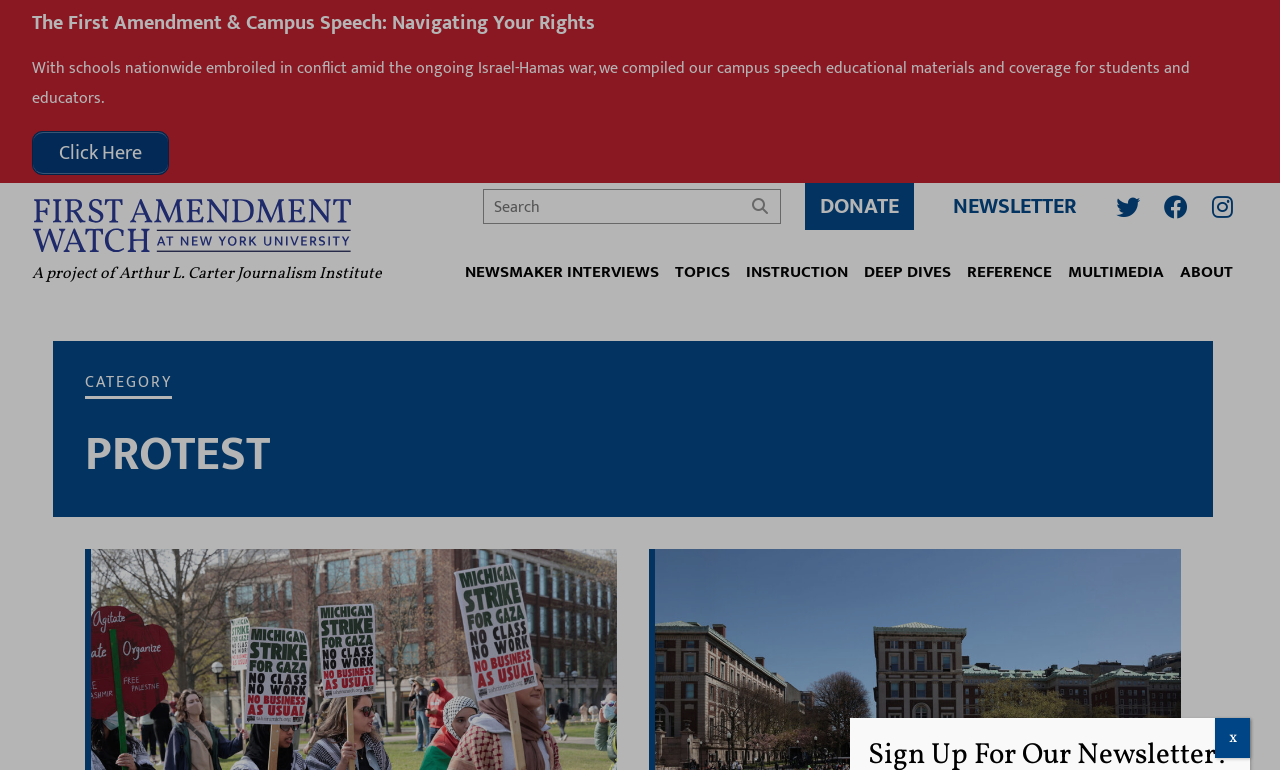From the webpage screenshot, predict the bounding box coordinates (top-left x, top-left y, bottom-right x, bottom-right y) for the UI element described here: parent_node: Search name="s" placeholder="Search"

[0.386, 0.252, 0.583, 0.287]